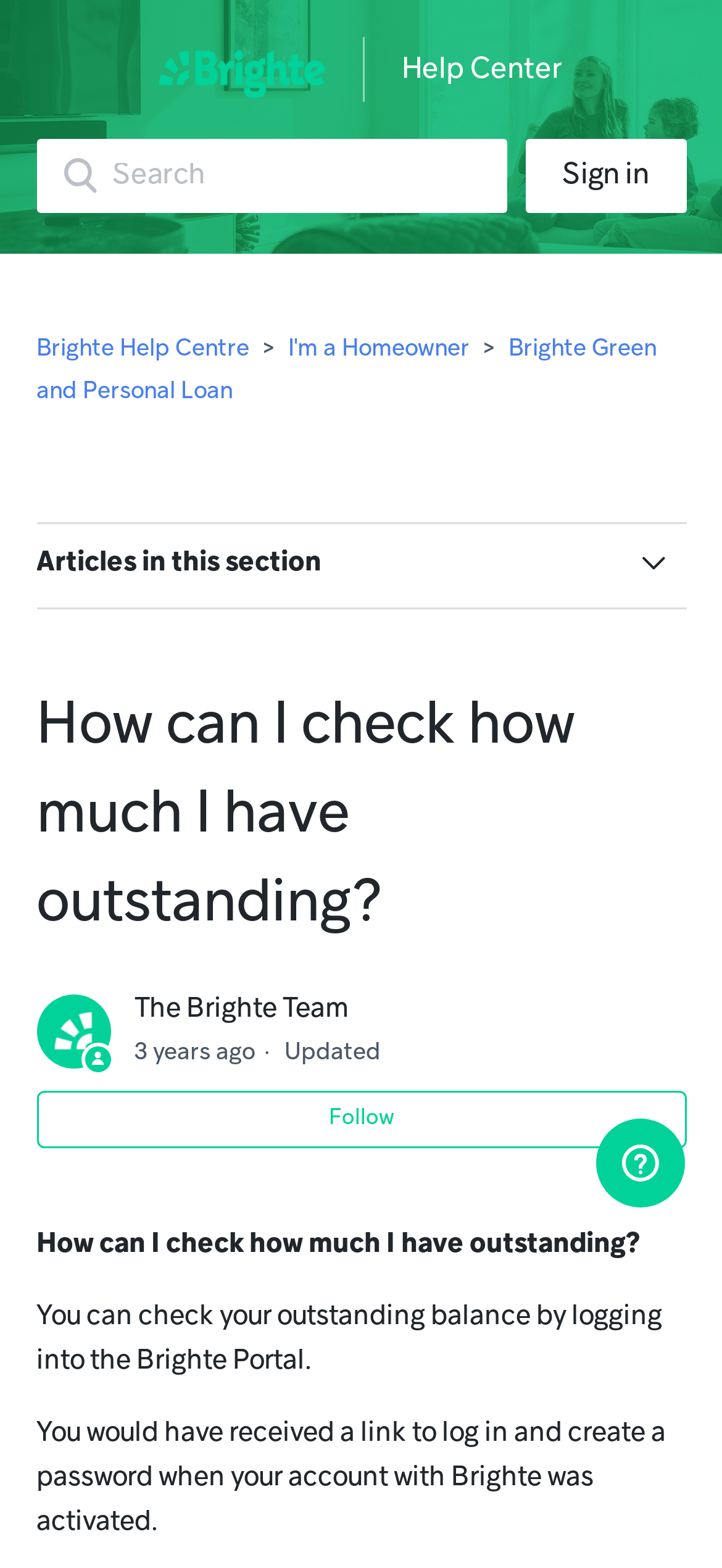Locate the bounding box coordinates of the element that should be clicked to execute the following instruction: "Follow the Brighte Team".

[0.05, 0.696, 0.95, 0.732]